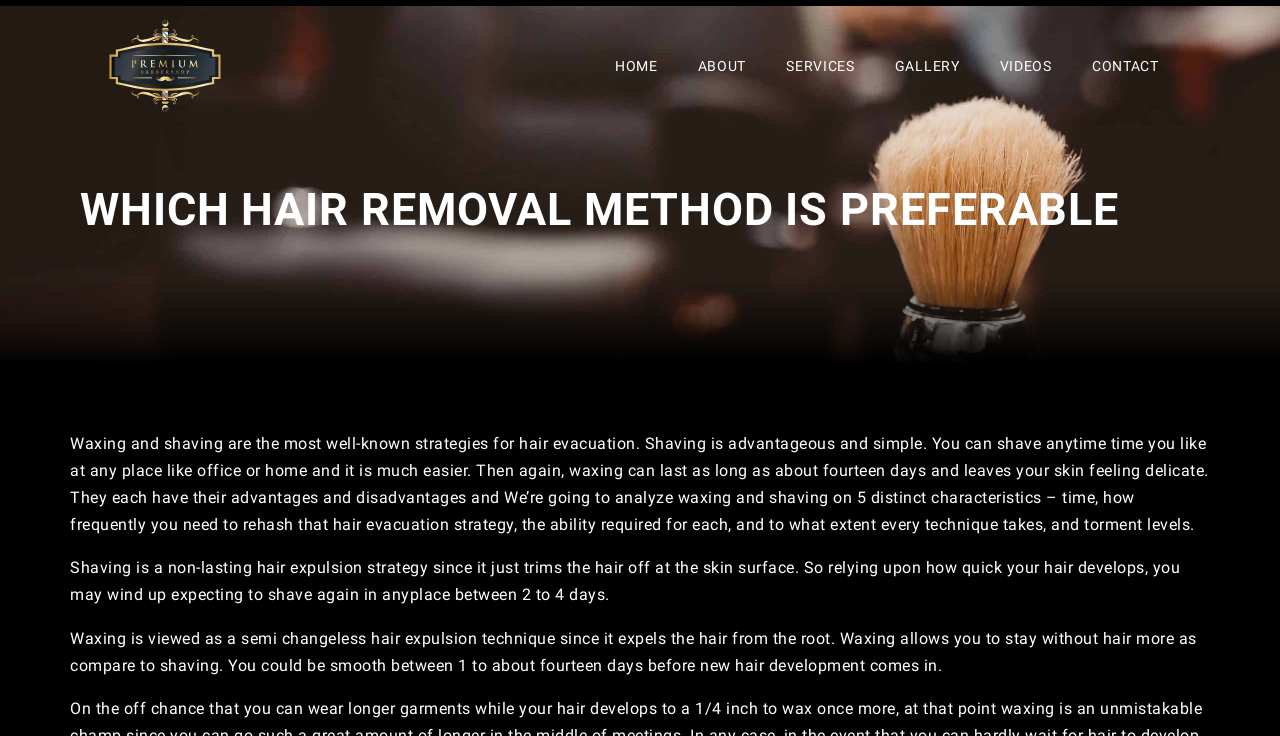Locate the heading on the webpage and return its text.

WHICH HAIR REMOVAL METHOD IS PREFERABLE